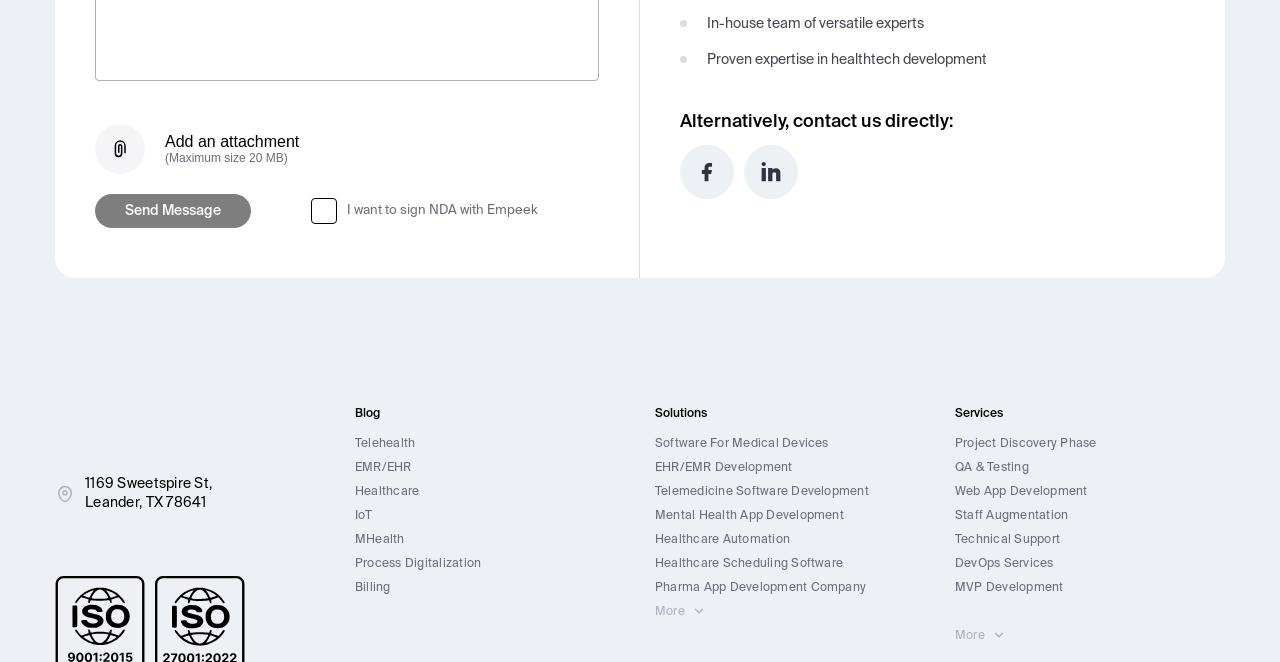What is the company's area of expertise?
Based on the visual content, answer with a single word or a brief phrase.

Healthtech development